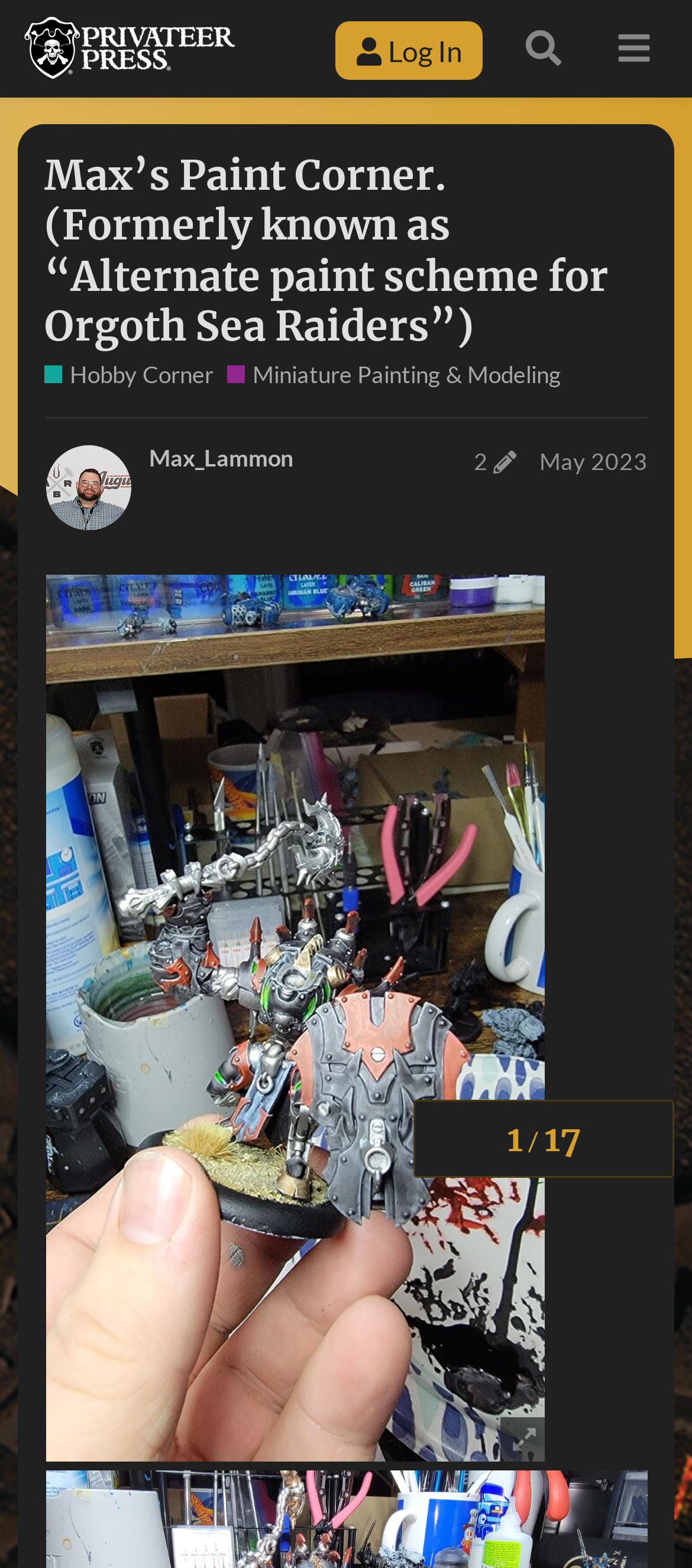Please provide the bounding box coordinates for the element that needs to be clicked to perform the following instruction: "Click the Log In button". The coordinates should be given as four float numbers between 0 and 1, i.e., [left, top, right, bottom].

[0.484, 0.014, 0.697, 0.051]